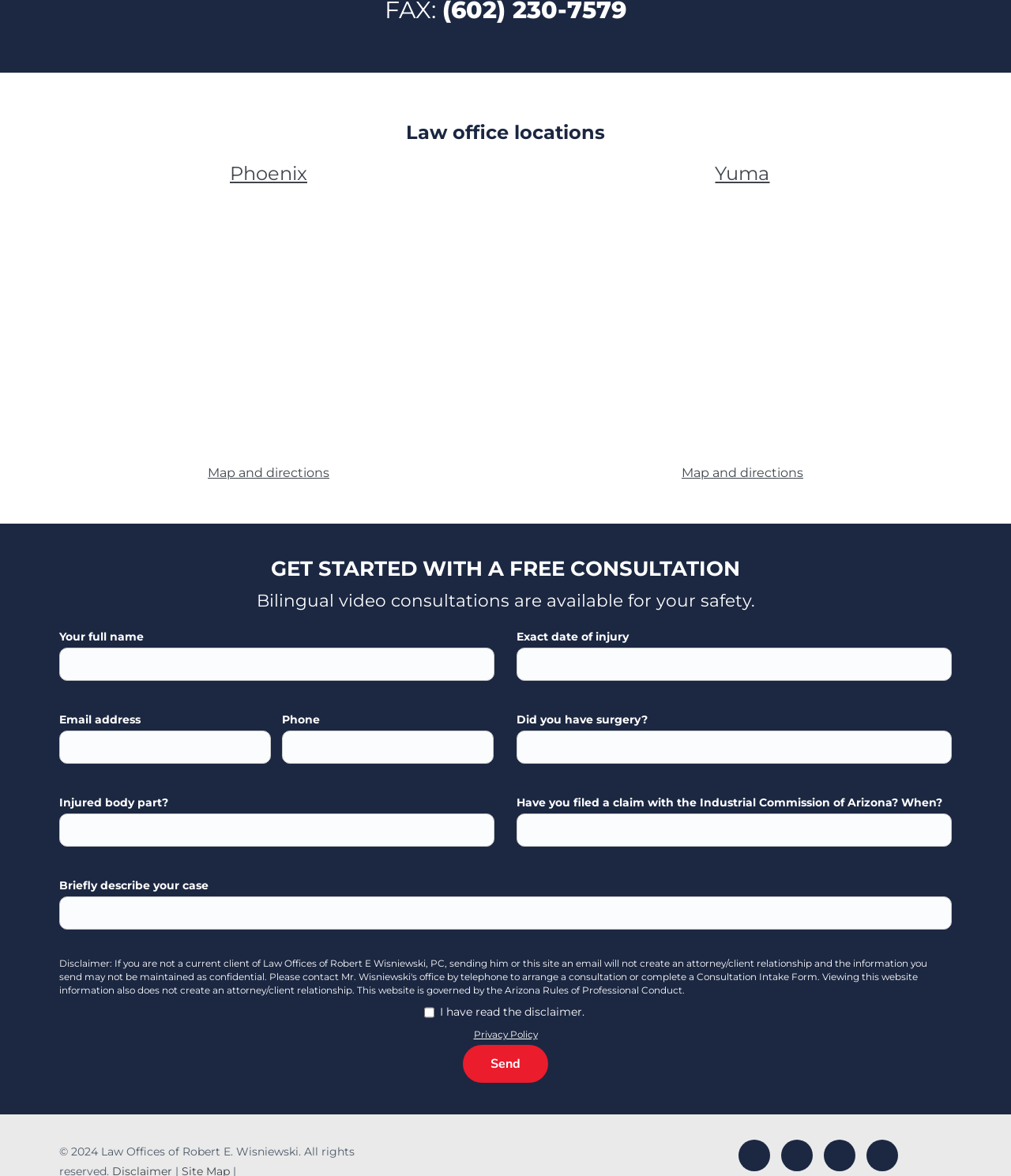Given the element description alt="Youtube icon", predict the bounding box coordinates for the UI element in the webpage screenshot. The format should be (top-left x, top-left y, bottom-right x, bottom-right y), and the values should be between 0 and 1.

[0.857, 0.969, 0.888, 0.996]